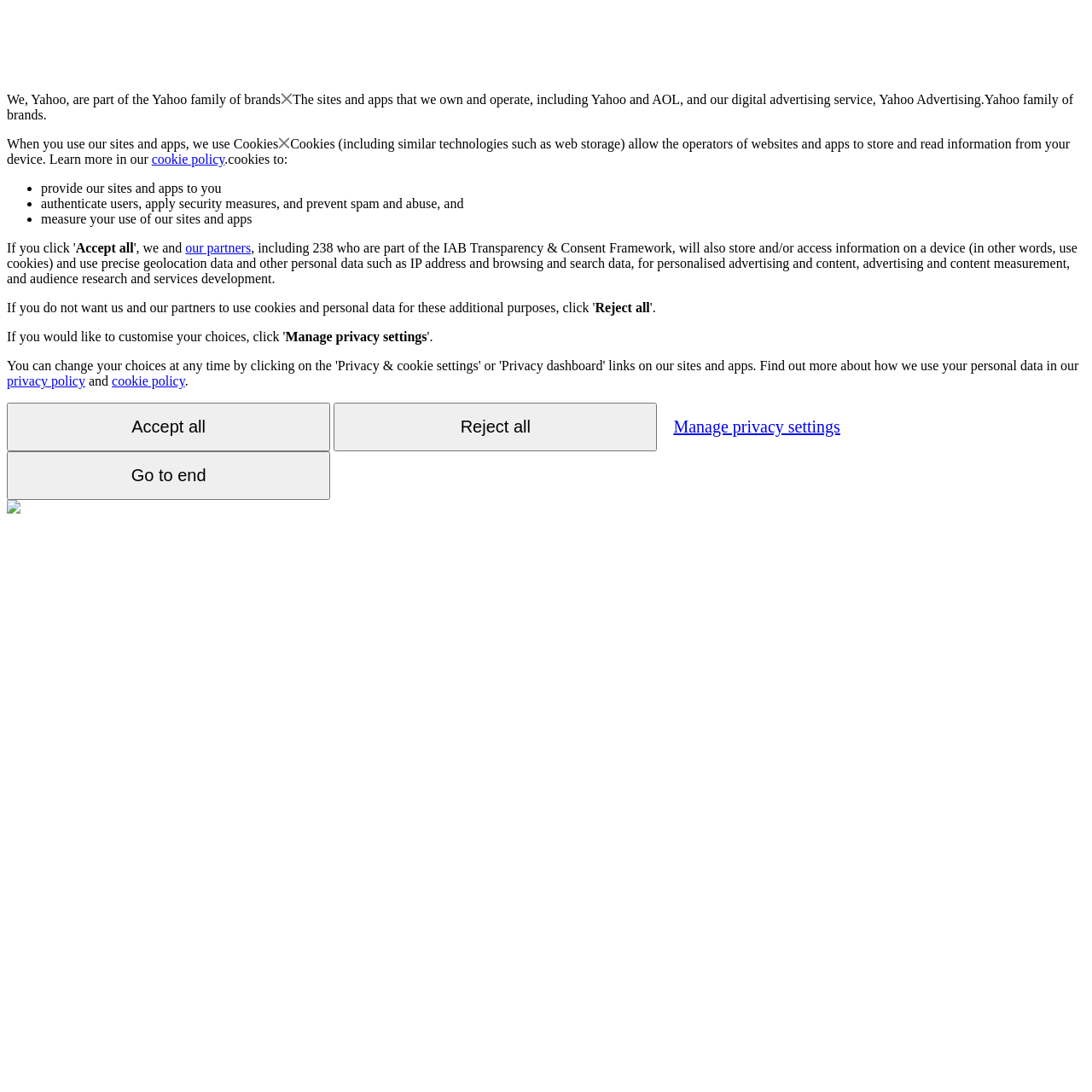Using the description "Go to end", predict the bounding box of the relevant HTML element.

[0.006, 0.413, 0.302, 0.458]